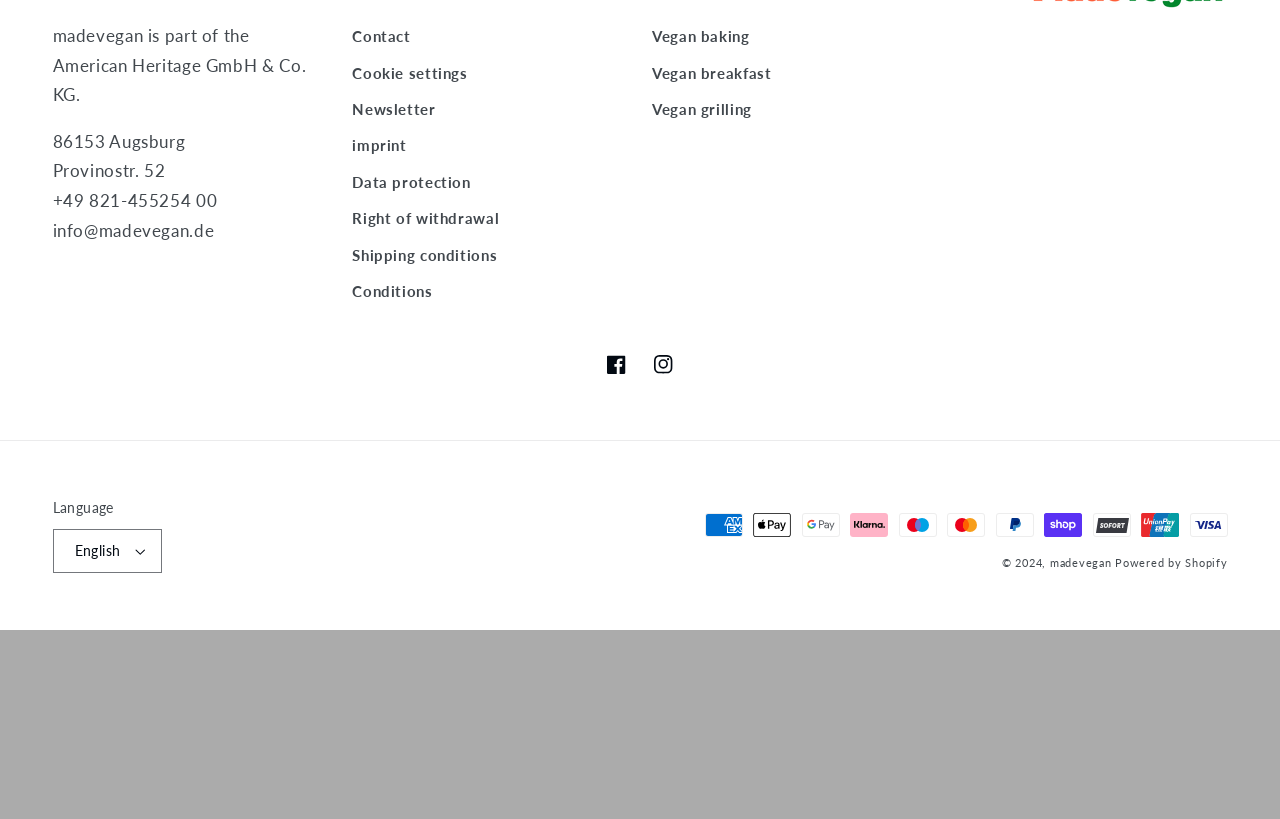Determine the bounding box coordinates for the region that must be clicked to execute the following instruction: "Check Facebook link".

[0.464, 0.417, 0.5, 0.474]